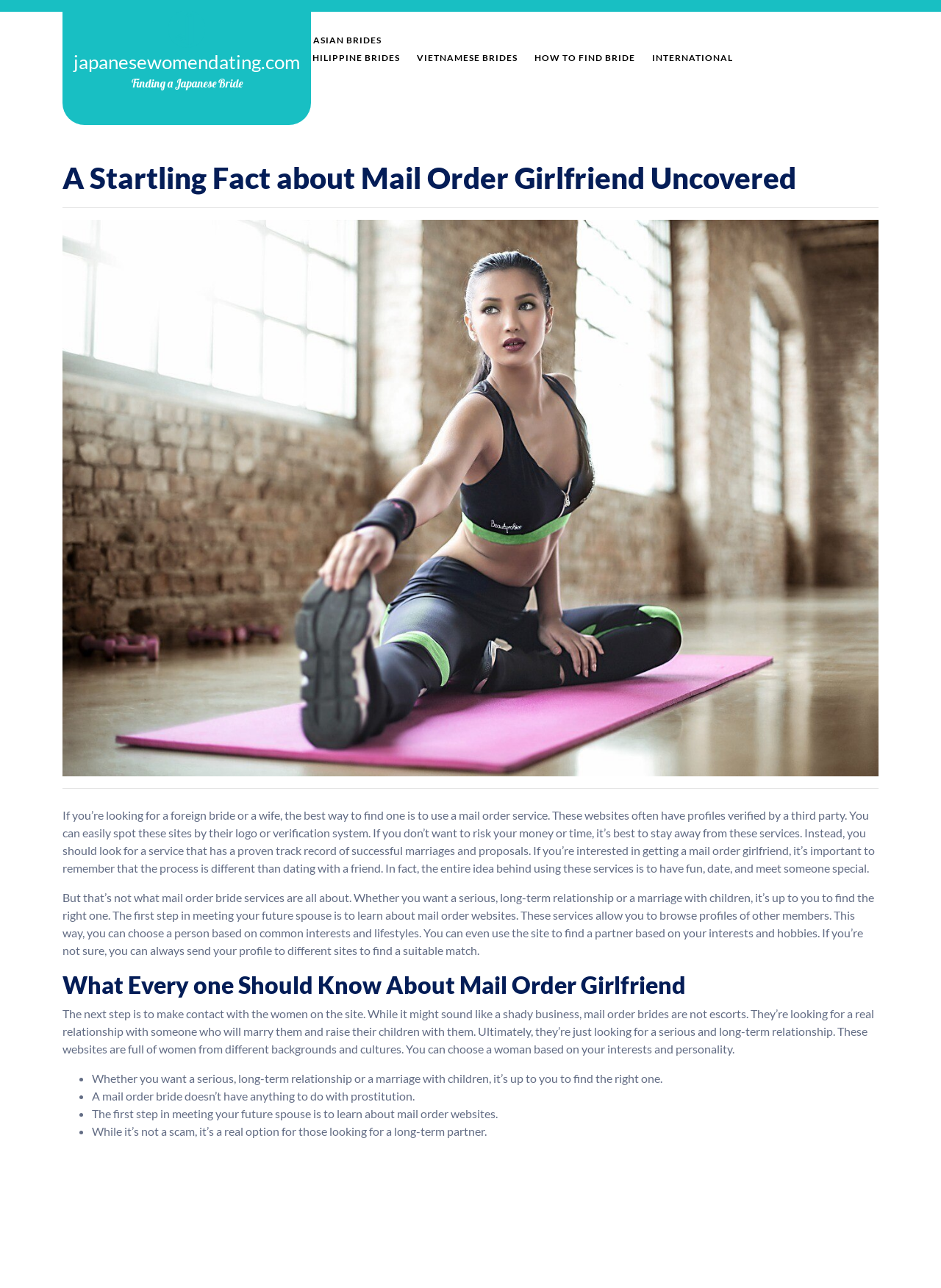Given the description of a UI element: "Chinese brides", identify the bounding box coordinates of the matching element in the webpage screenshot.

[0.416, 0.021, 0.516, 0.041]